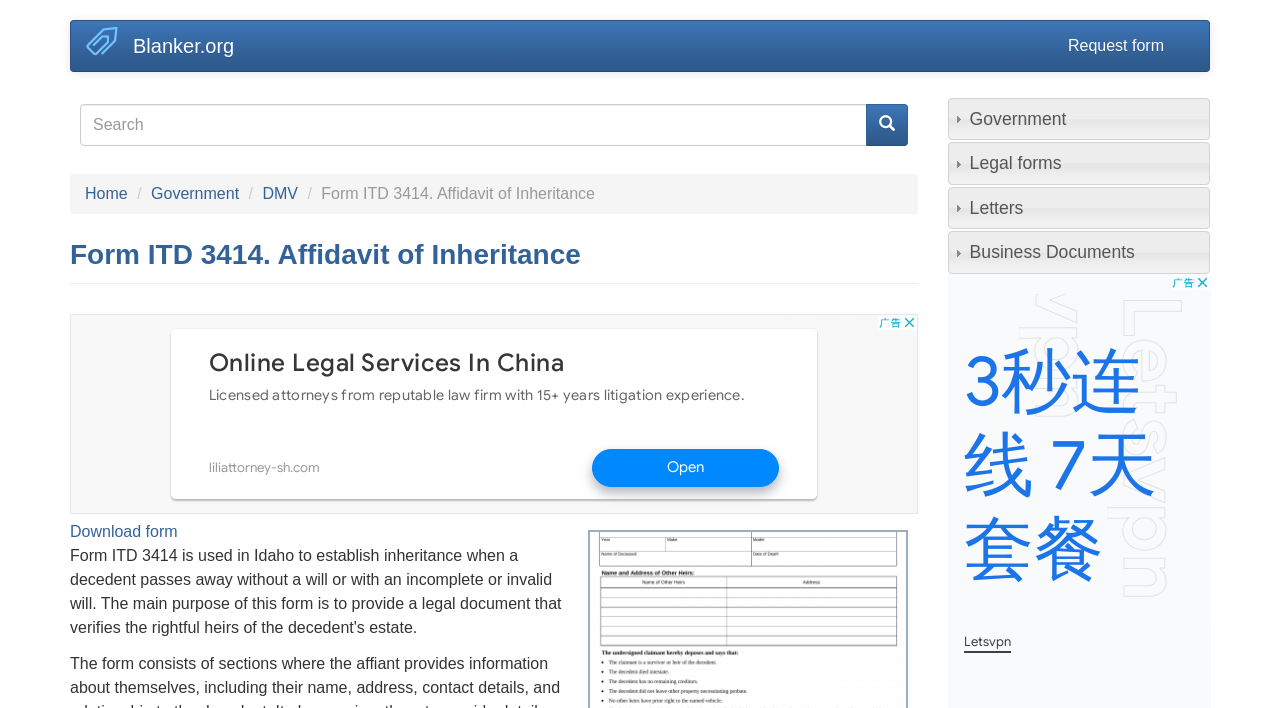Please analyze the image and provide a thorough answer to the question:
Is there a search form on the webpage?

I can see a search form on the webpage because there is a heading 'Search form' and a textbox with a placeholder 'Enter the terms you wish to search for.' and a search button.